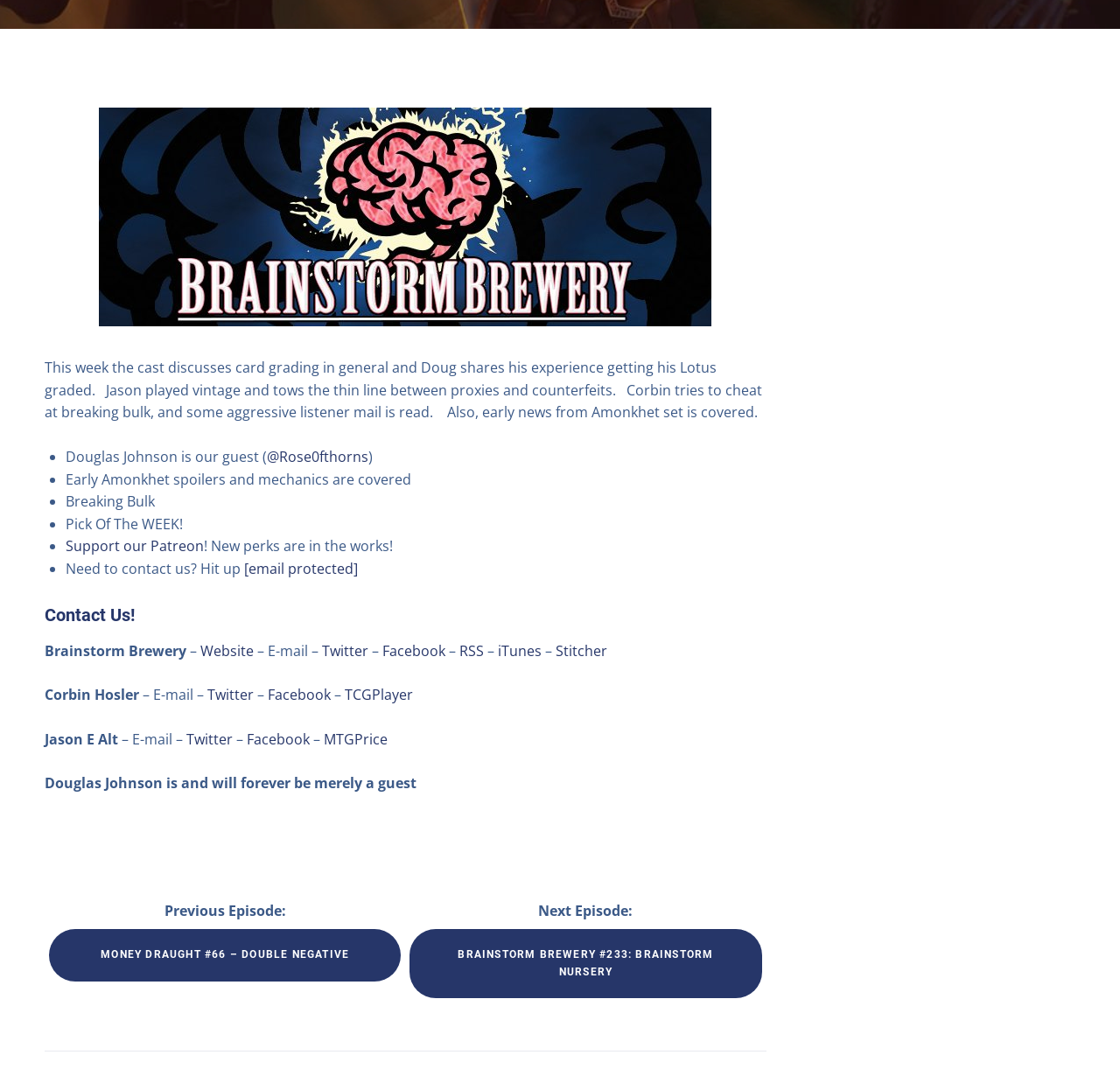Determine the bounding box for the HTML element described here: "[this one]". The coordinates should be given as [left, top, right, bottom] with each number being a float between 0 and 1.

None